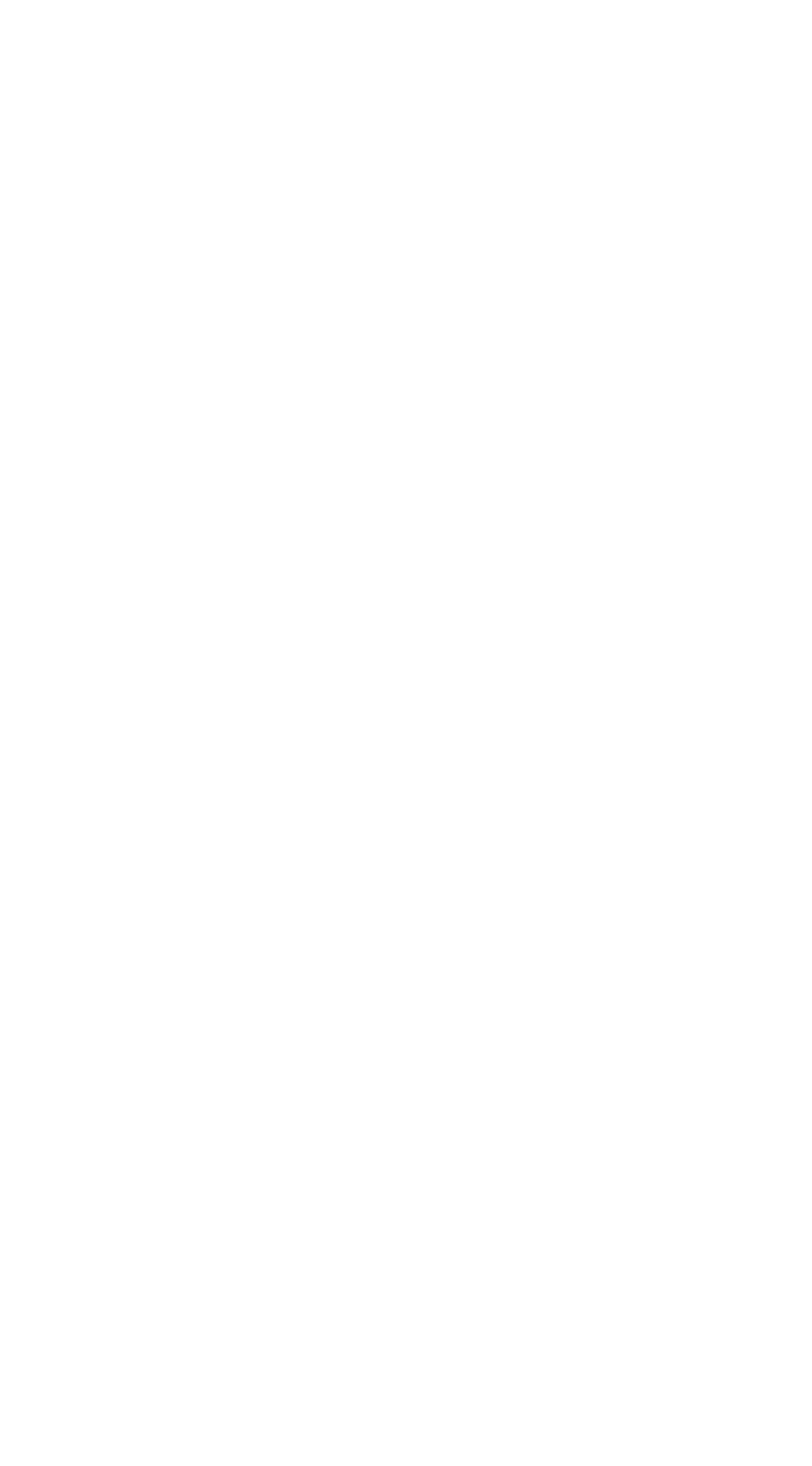Pinpoint the bounding box coordinates of the element to be clicked to execute the instruction: "Join on Facebook".

[0.103, 0.478, 0.923, 0.509]